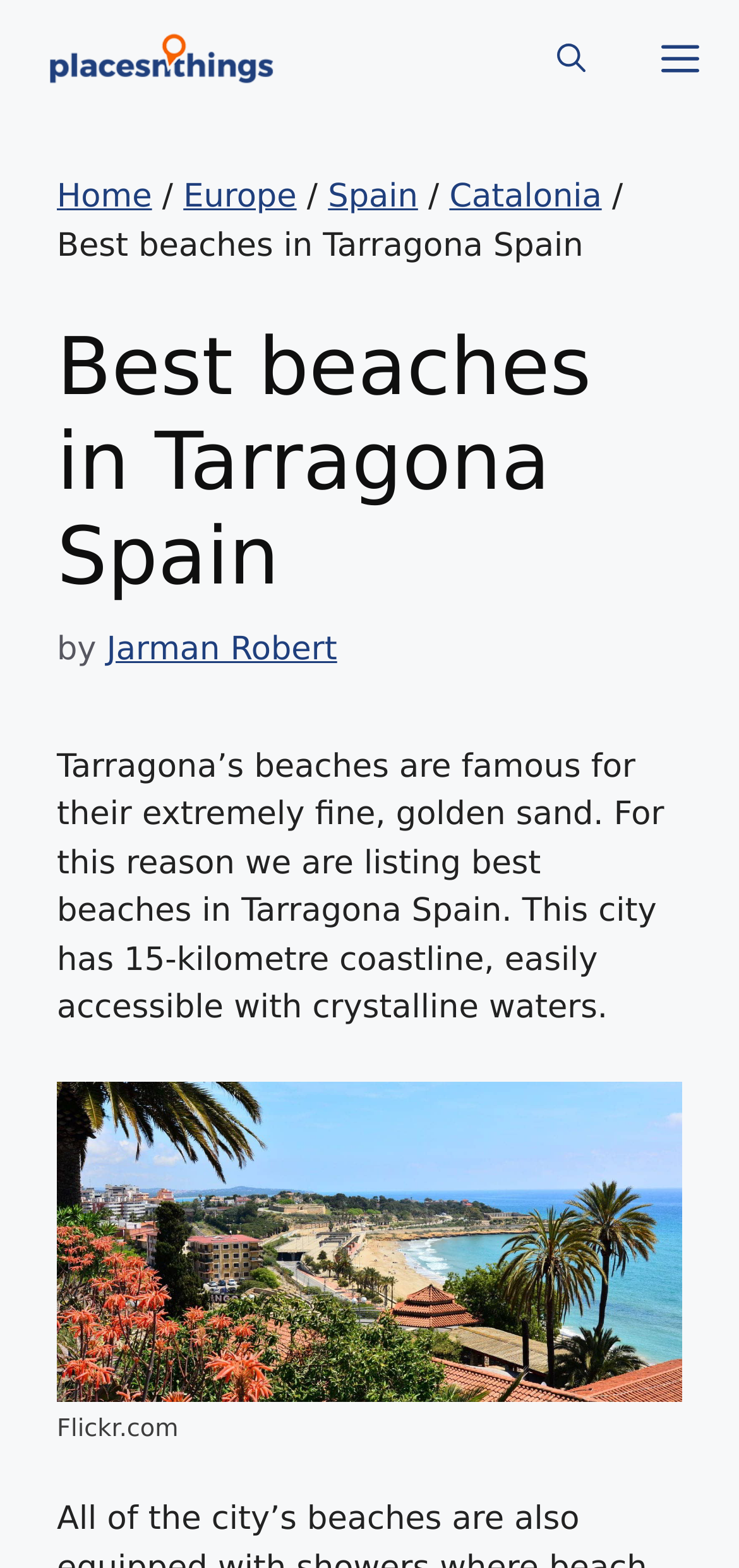Locate the bounding box coordinates of the area that needs to be clicked to fulfill the following instruction: "Go to Home page". The coordinates should be in the format of four float numbers between 0 and 1, namely [left, top, right, bottom].

[0.077, 0.114, 0.206, 0.138]